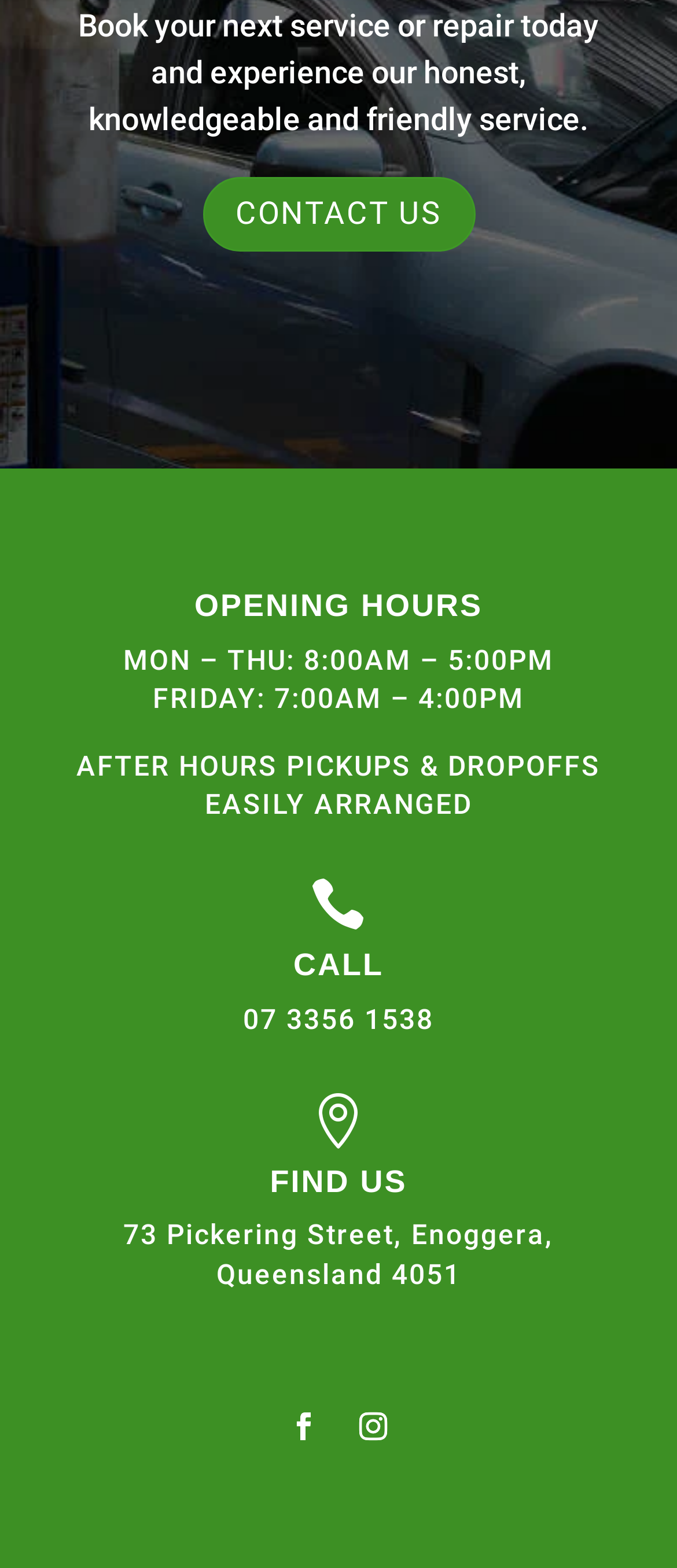Can you give a comprehensive explanation to the question given the content of the image?
What is the business's address?

I found the address by looking at the 'FIND US' section, where it is listed as a static text with the address '73 Pickering Street, Enoggera, Queensland 4051'.